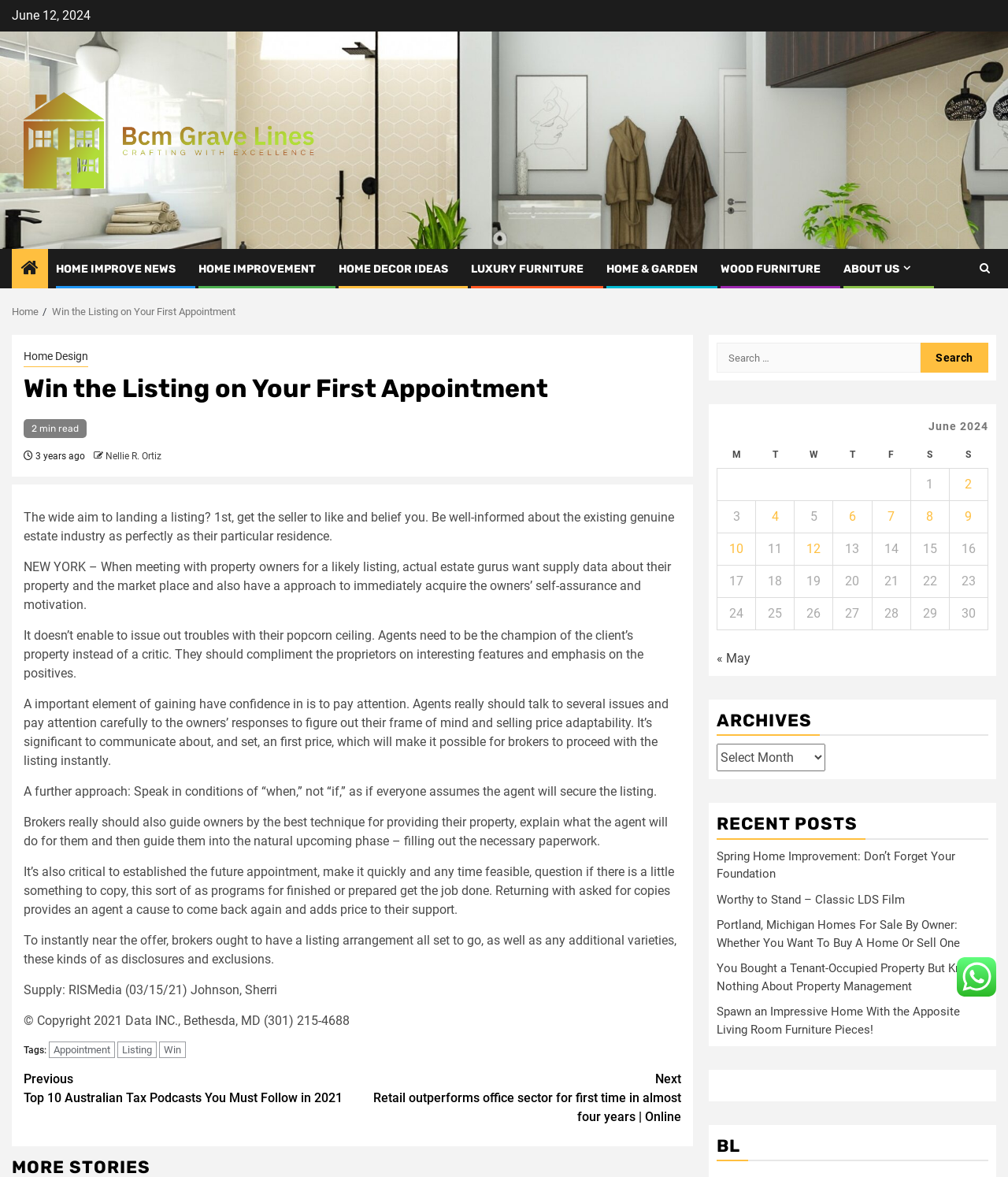Please identify the bounding box coordinates of the element I should click to complete this instruction: 'Read more about 'A Need We Feed''. The coordinates should be given as four float numbers between 0 and 1, like this: [left, top, right, bottom].

None